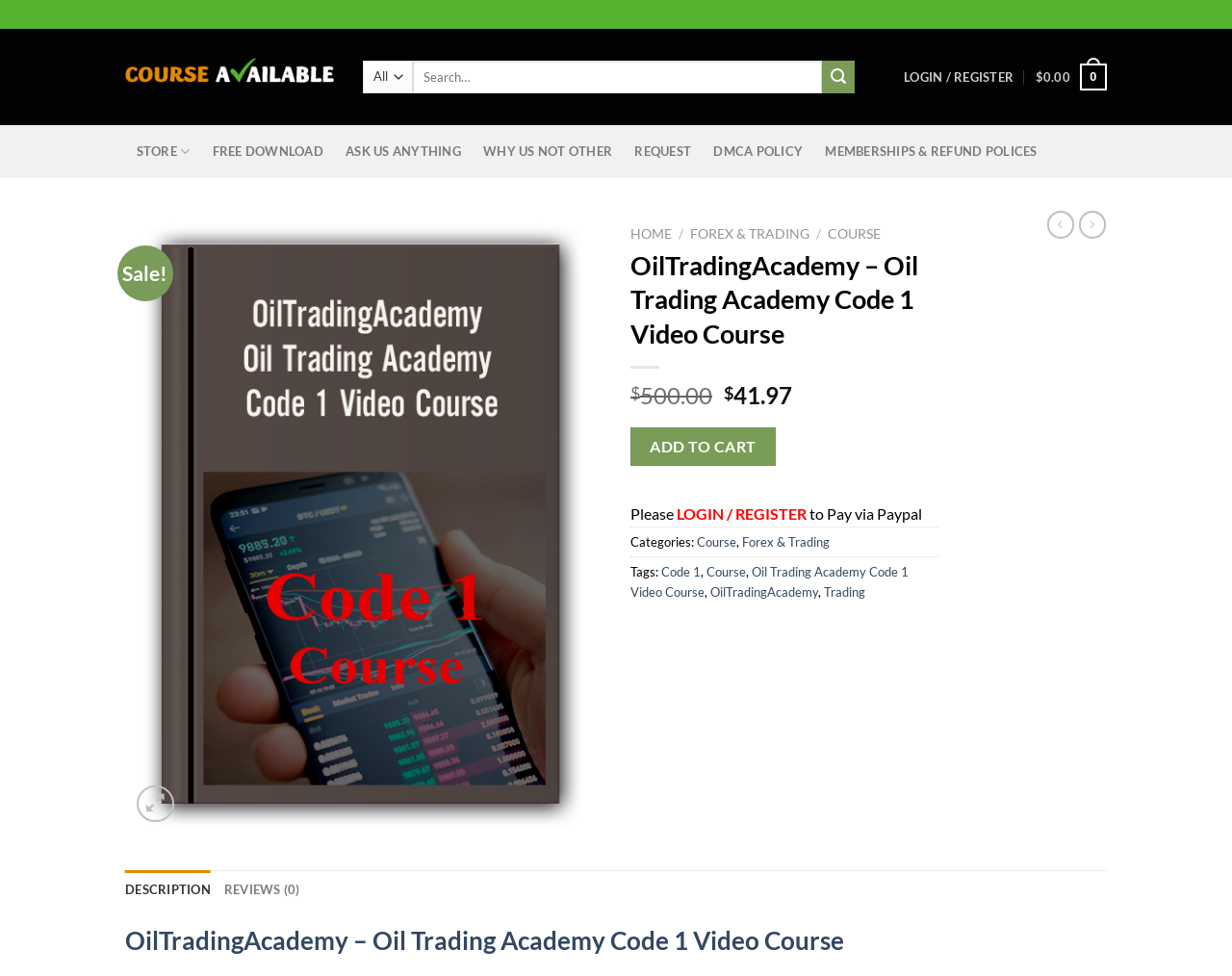Generate a comprehensive caption for the webpage you are viewing.

This webpage is about the Oil Trading Academy Code 1 Video Course. At the top, there is a navigation bar with links to "LOGIN / REGISTER", "STORE", "FREE DOWNLOAD", and other options. Below the navigation bar, there is a search bar with a combobox and a search button.

On the left side of the page, there is a vertical menu with links to "HOME", "FOREX & TRADING", "COURSE", and other categories. Below the menu, there is a figure with an image and a link to the course.

In the main content area, there is a heading that reads "OilTradingAcademy – Oil Trading Academy Code 1 Video Course". Below the heading, there is a sale notification with a "Sale!" label. The original price of $500.00 is crossed out, and the new price of $41.97 is displayed.

There is a call-to-action button to "ADD TO CART" and a message that prompts users to log in or register to pay via PayPal. Below the call-to-action button, there are categories and tags related to the course, including "Course", "Forex & Trading", "Code 1", and "Oil Trading Academy Code 1 Video Course".

At the bottom of the page, there are social media links and a tab list with options to view the description or reviews of the course. The description tab is not selected by default.